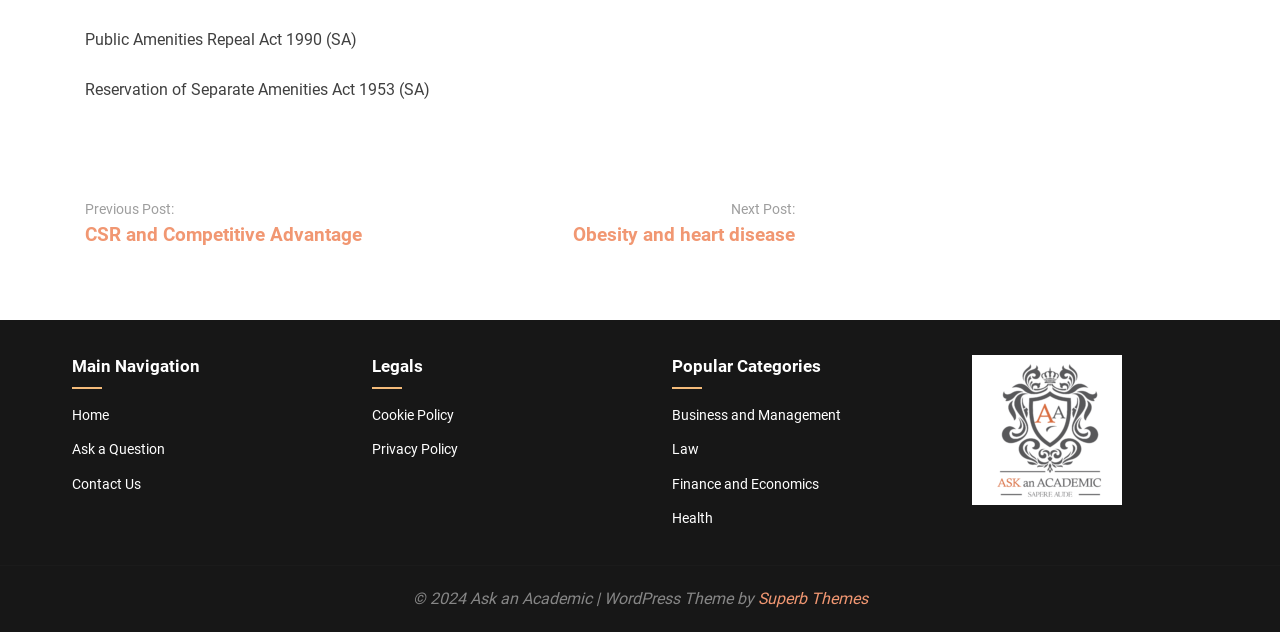Determine the bounding box coordinates for the UI element matching this description: "Finance and Economics".

[0.525, 0.753, 0.64, 0.778]